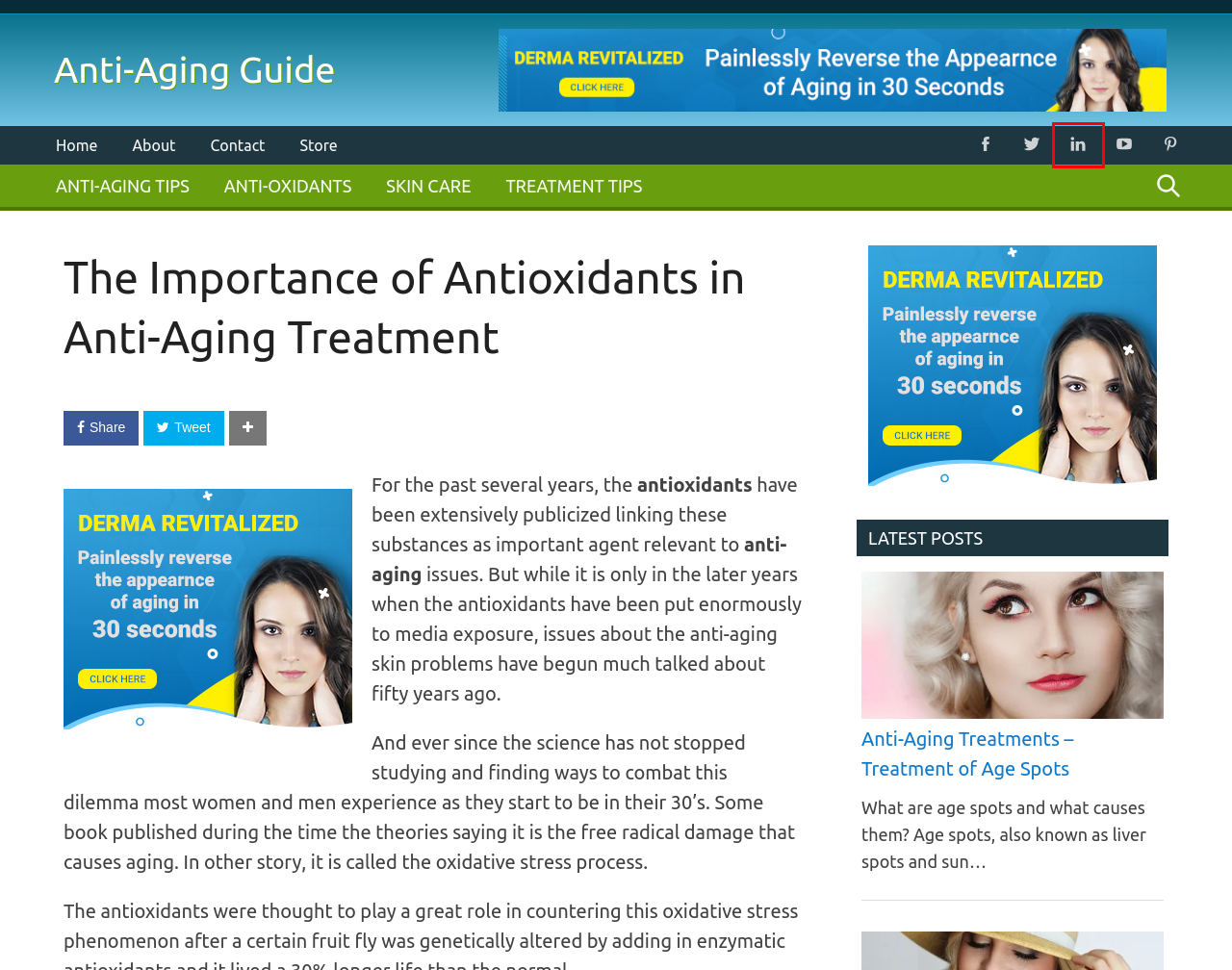Analyze the given webpage screenshot and identify the UI element within the red bounding box. Select the webpage description that best matches what you expect the new webpage to look like after clicking the element. Here are the candidates:
A. Skin Care - Anti-aging Guide
B. Anti-aging Guide
C. Anti-Aging Tips - Anti-aging Guide
D. Anti-Aging Treatments – Treatment of Age Spots - Anti-aging Guide
E. About - Anti-aging Guide
F. Anti-oxidants - Anti-aging Guide
G. 领英企业服务
H. Store - Anti-aging Guide

G